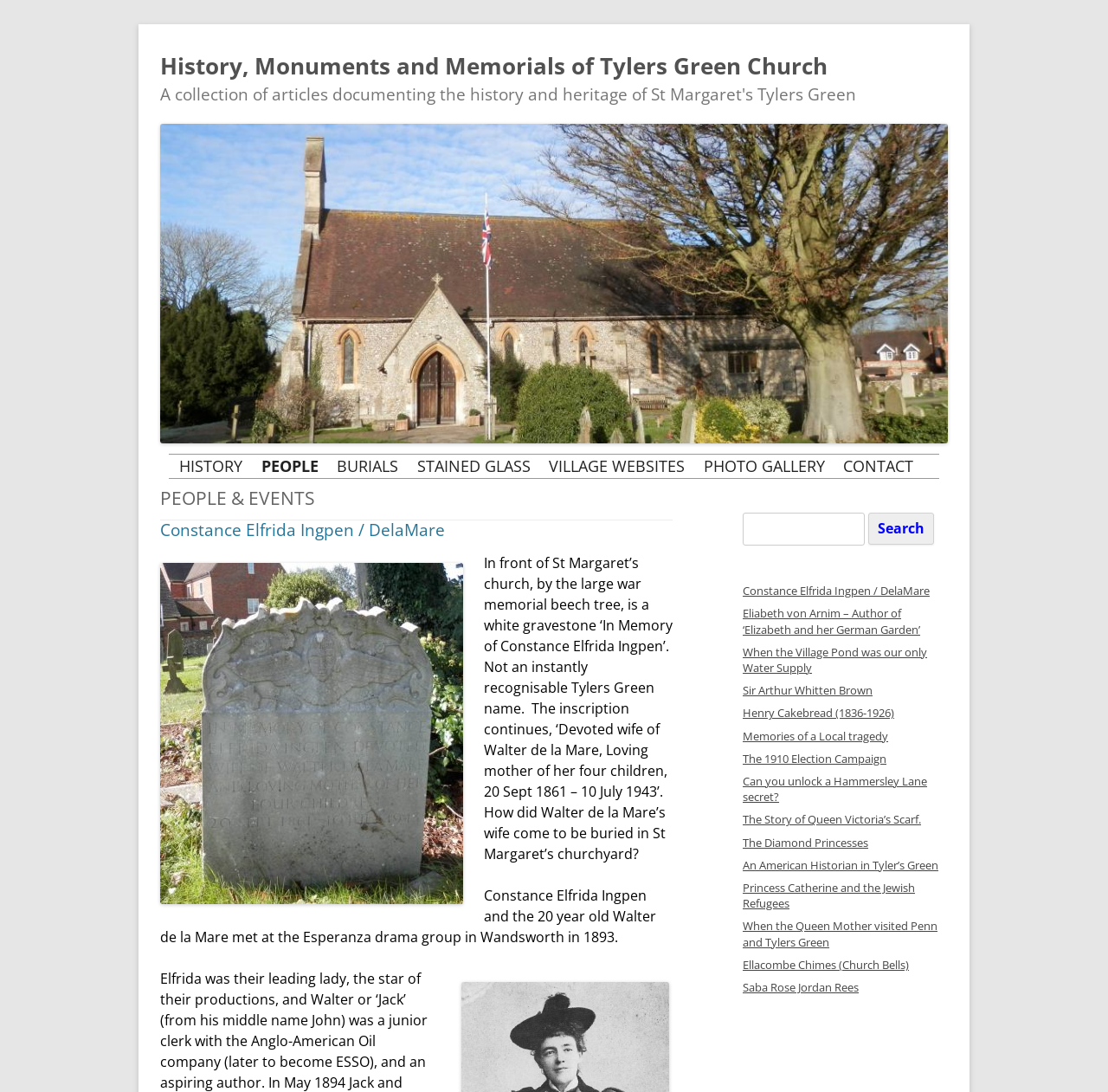From the element description Kindertransport 1939-1945, predict the bounding box coordinates of the UI element. The coordinates must be specified in the format (top-left x, top-left y, bottom-right x, bottom-right y) and should be within the 0 to 1 range.

[0.162, 0.574, 0.318, 0.625]